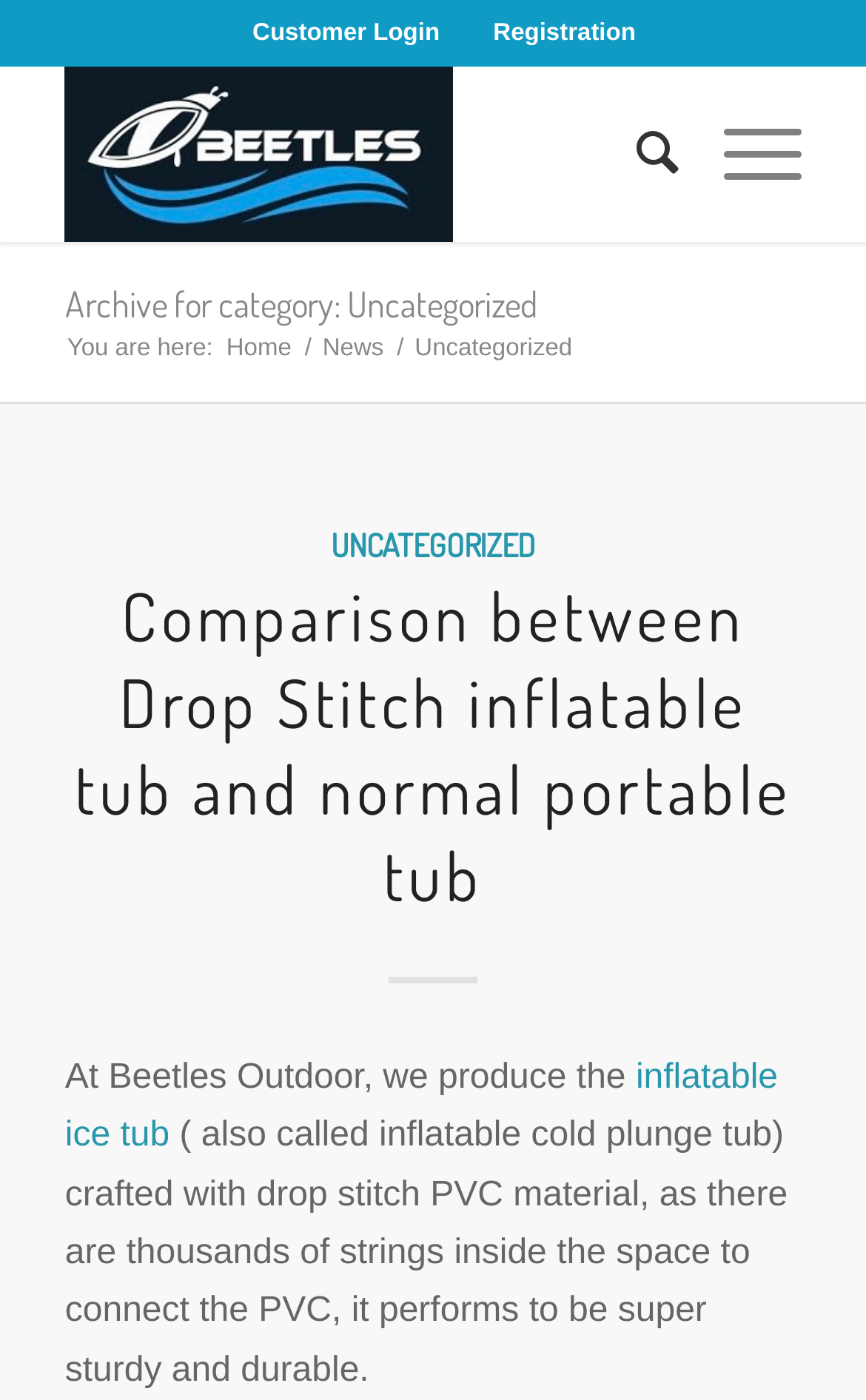Using the description "Contact Us", predict the bounding box of the relevant HTML element.

None